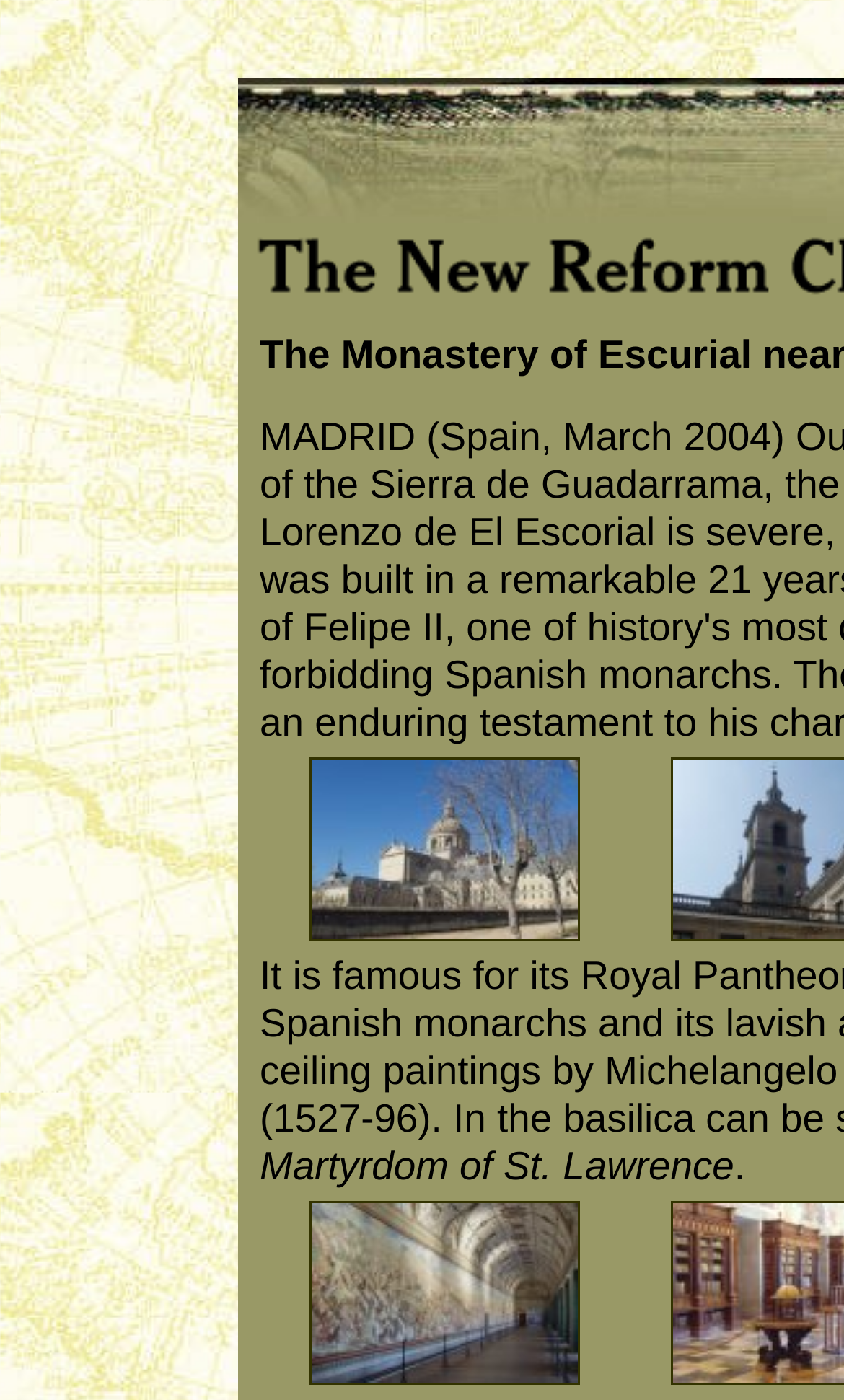Answer this question using a single word or a brief phrase:
How many cells are in the table?

2